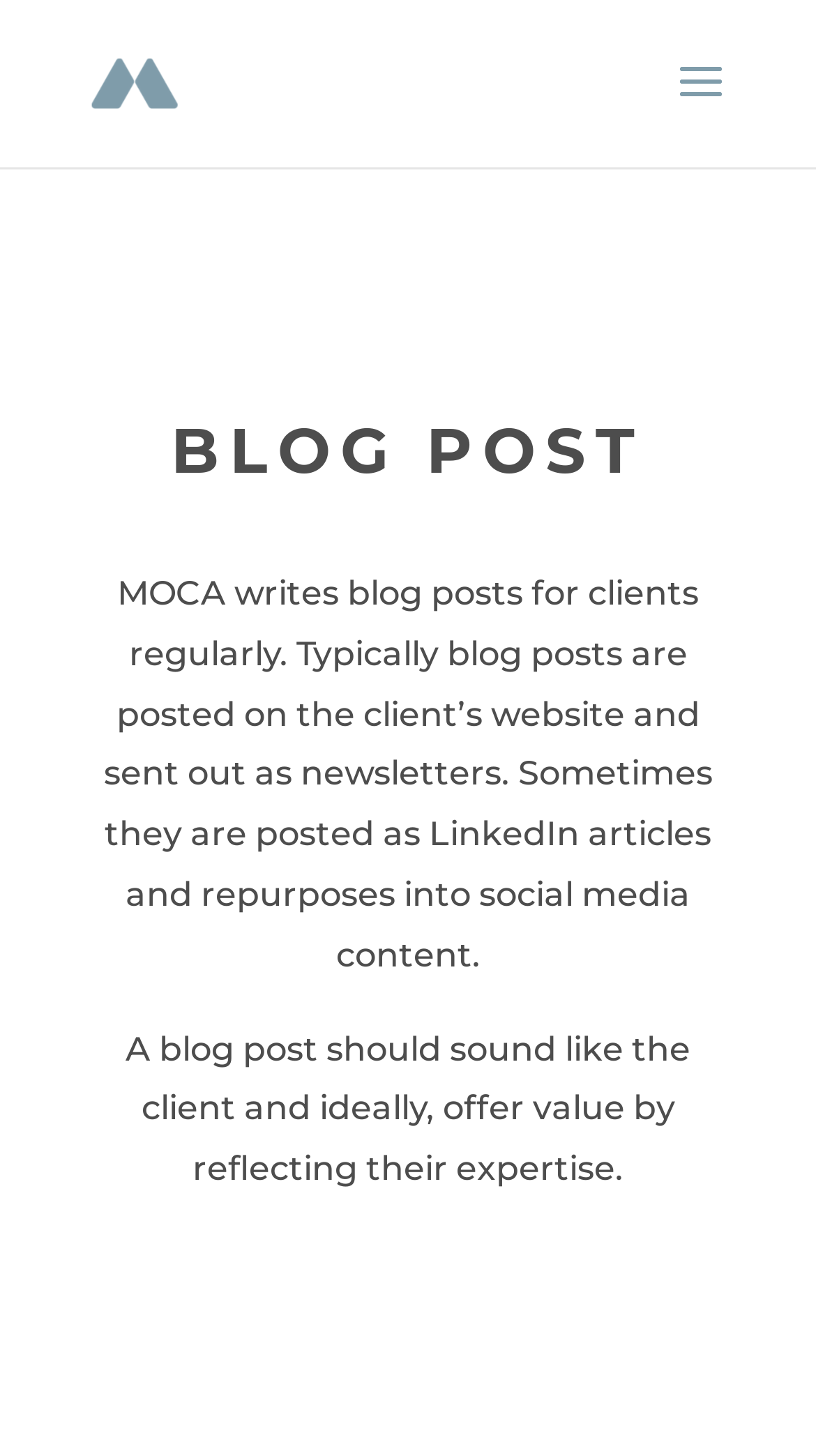Provide the bounding box coordinates of the HTML element described as: "alt="MOCA"". The bounding box coordinates should be four float numbers between 0 and 1, i.e., [left, top, right, bottom].

[0.11, 0.042, 0.221, 0.069]